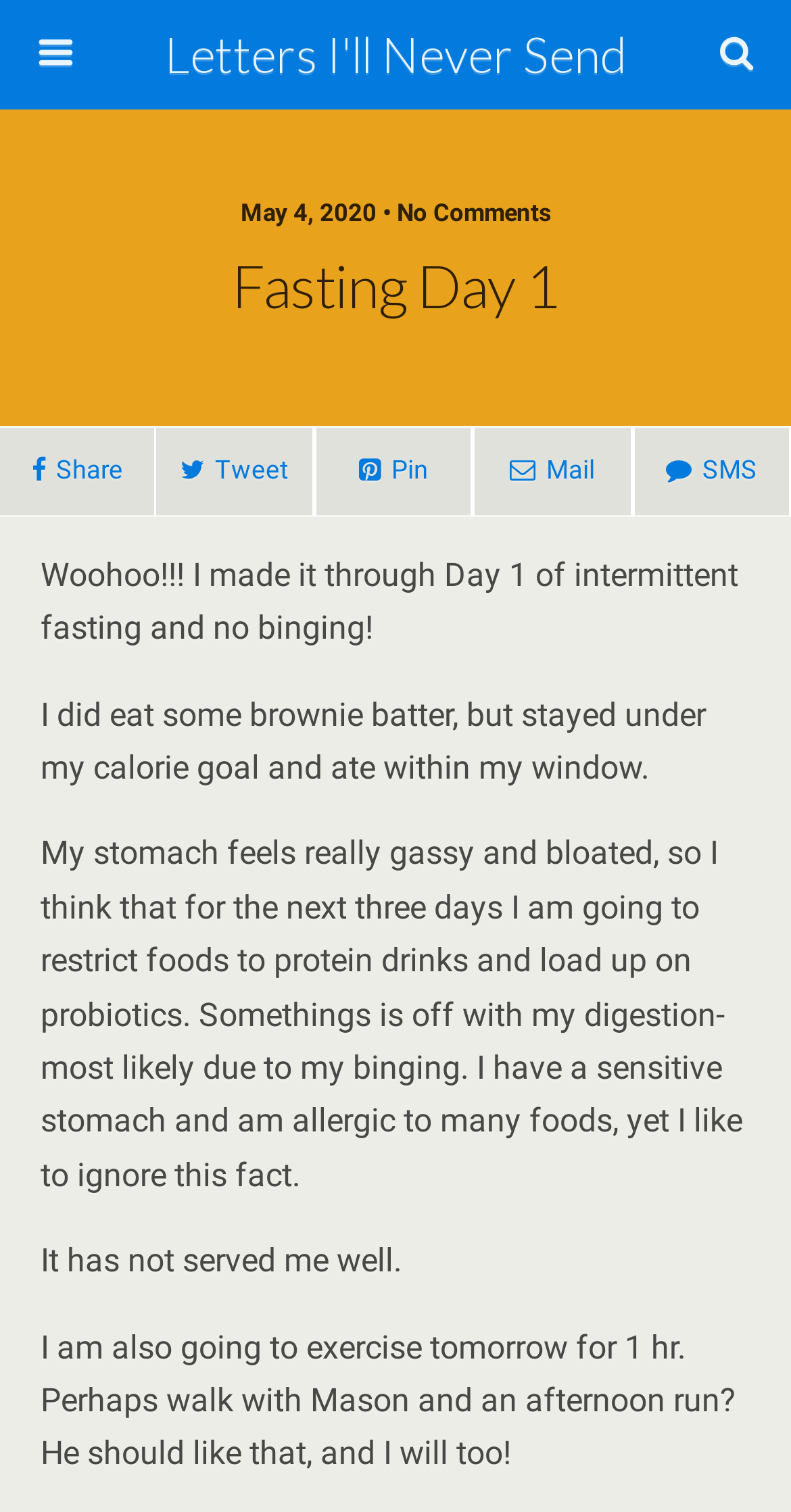Generate a comprehensive description of the webpage.

The webpage appears to be a personal blog post titled "Fasting Day 1 - Letters I'll Never Send". At the top, there is a link to the blog's main page, "Letters I'll Never Send", and a search bar with a "Search" button to the right. Below this, there is a date and comment count indicator, "May 4, 2020 • No Comments".

The main content of the page is a blog post titled "Fasting Day 1", which takes up most of the page. The post begins with a series of social media sharing links, including "Share", "Tweet", "Pin", and "Mail", aligned horizontally near the top of the content area.

The blog post itself is a personal reflection on the author's experience with intermittent fasting and overcoming binge eating. The text is divided into four paragraphs, each describing the author's progress, challenges, and plans for the future. The paragraphs are arranged vertically, with the first paragraph starting near the top of the content area and the subsequent paragraphs flowing downwards.

There are no images on the page, and the overall layout is focused on presenting the blog post's text content.